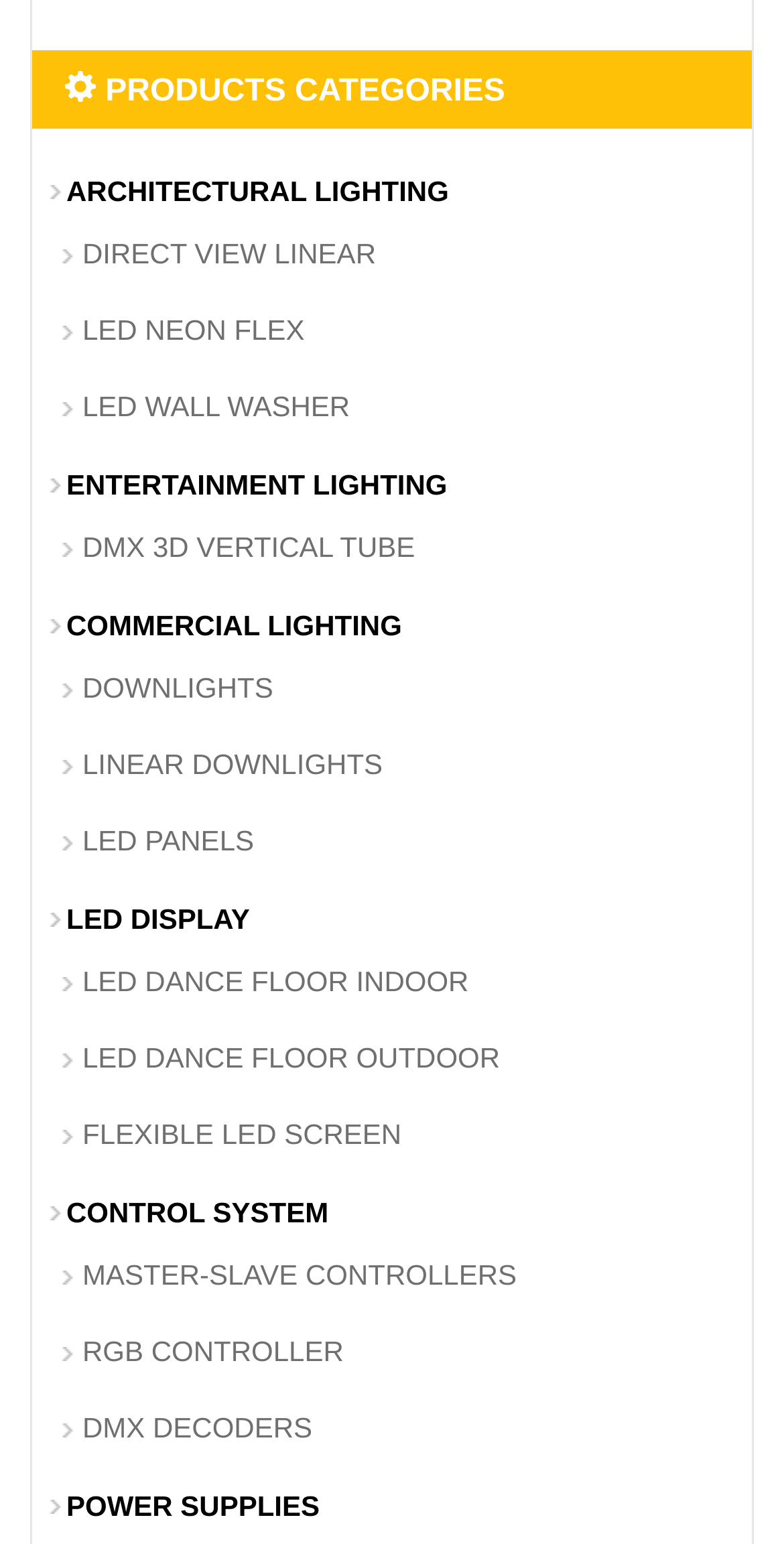What is the first product category listed?
Kindly answer the question with as much detail as you can.

The first product category listed is 'ARCHITECTURAL LIGHTING' because it is the first link element under the 'PRODUCTS CATEGORIES' heading, with a bounding box coordinate of [0.041, 0.103, 0.959, 0.145].